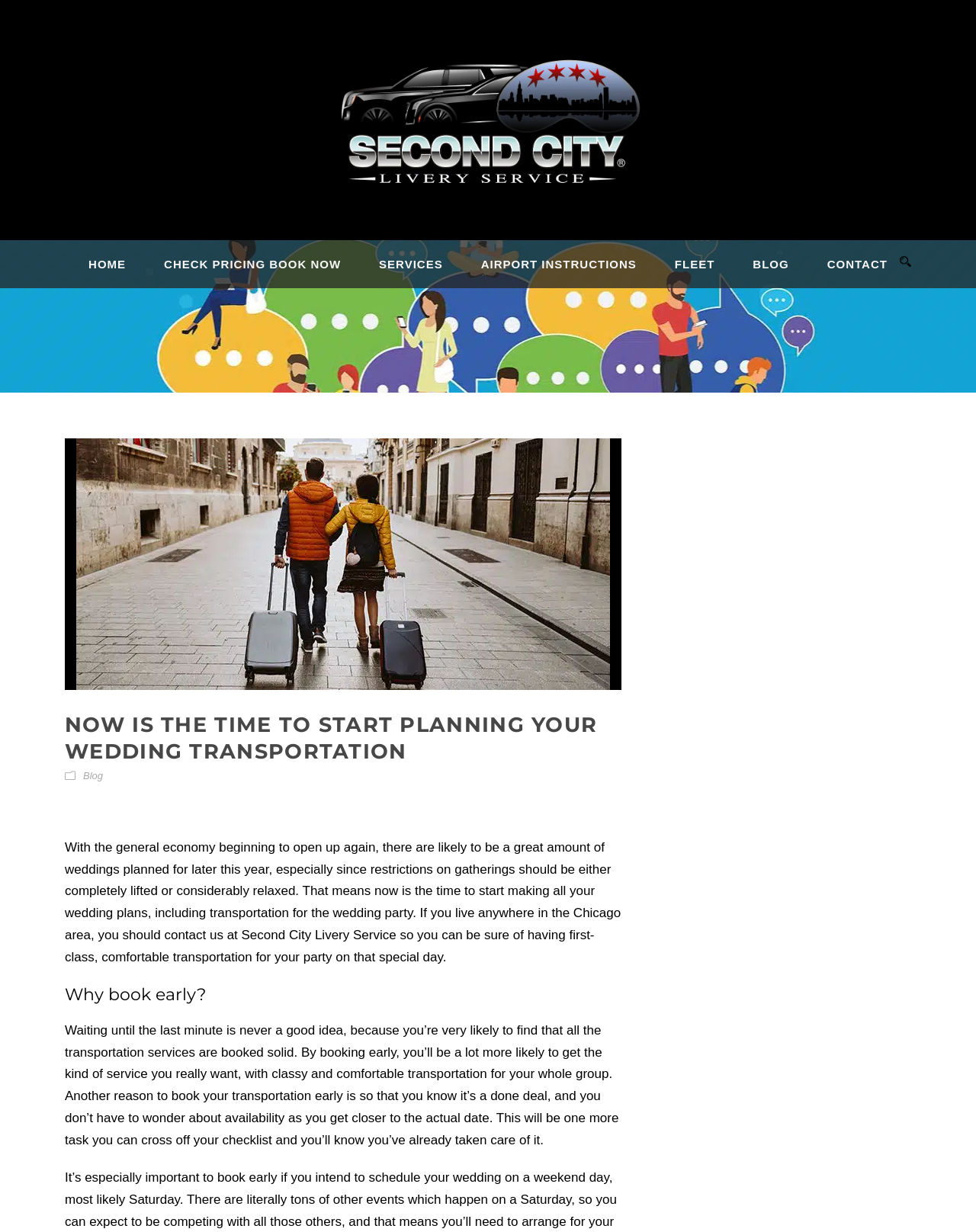Reply to the question below using a single word or brief phrase:
What is the benefit of crossing off transportation from your checklist?

You'll know it's a done deal